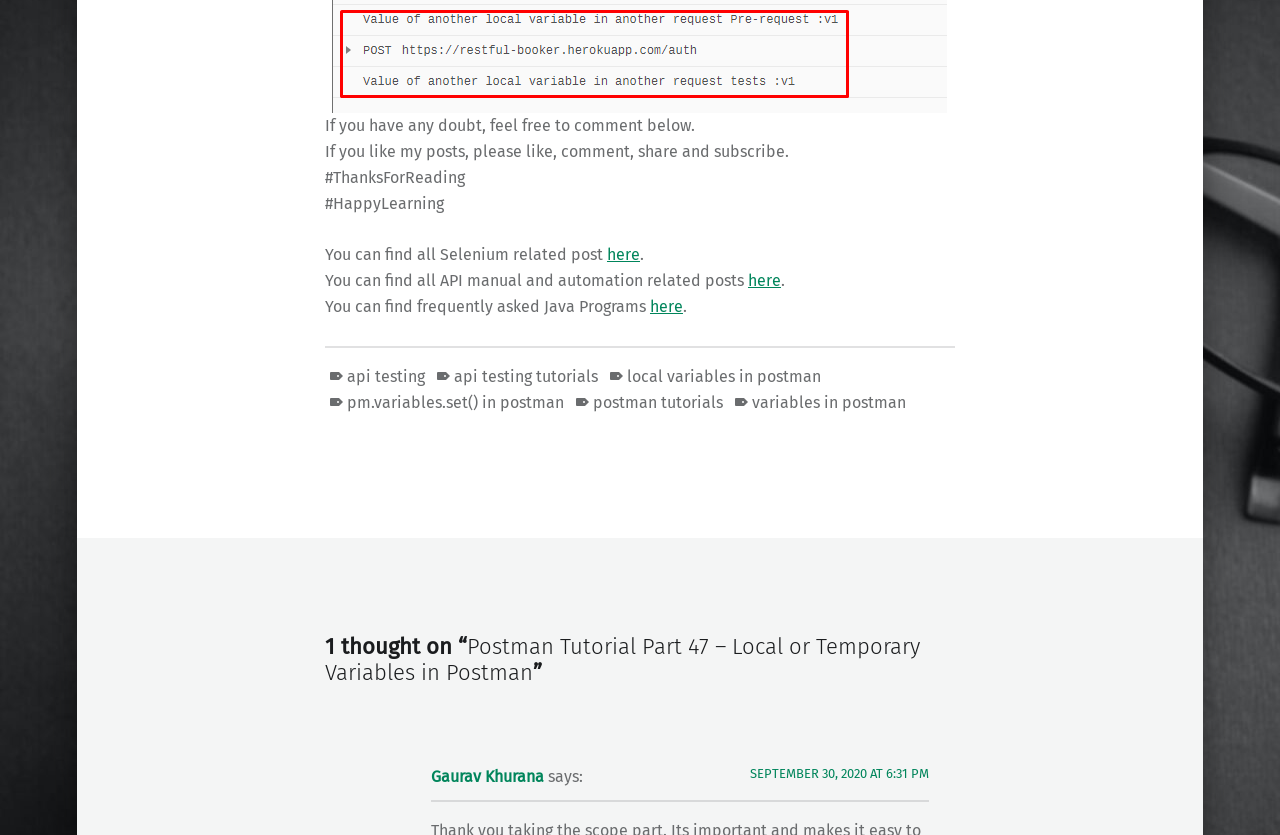Answer the question with a brief word or phrase:
How many links are there in the footer section?

7